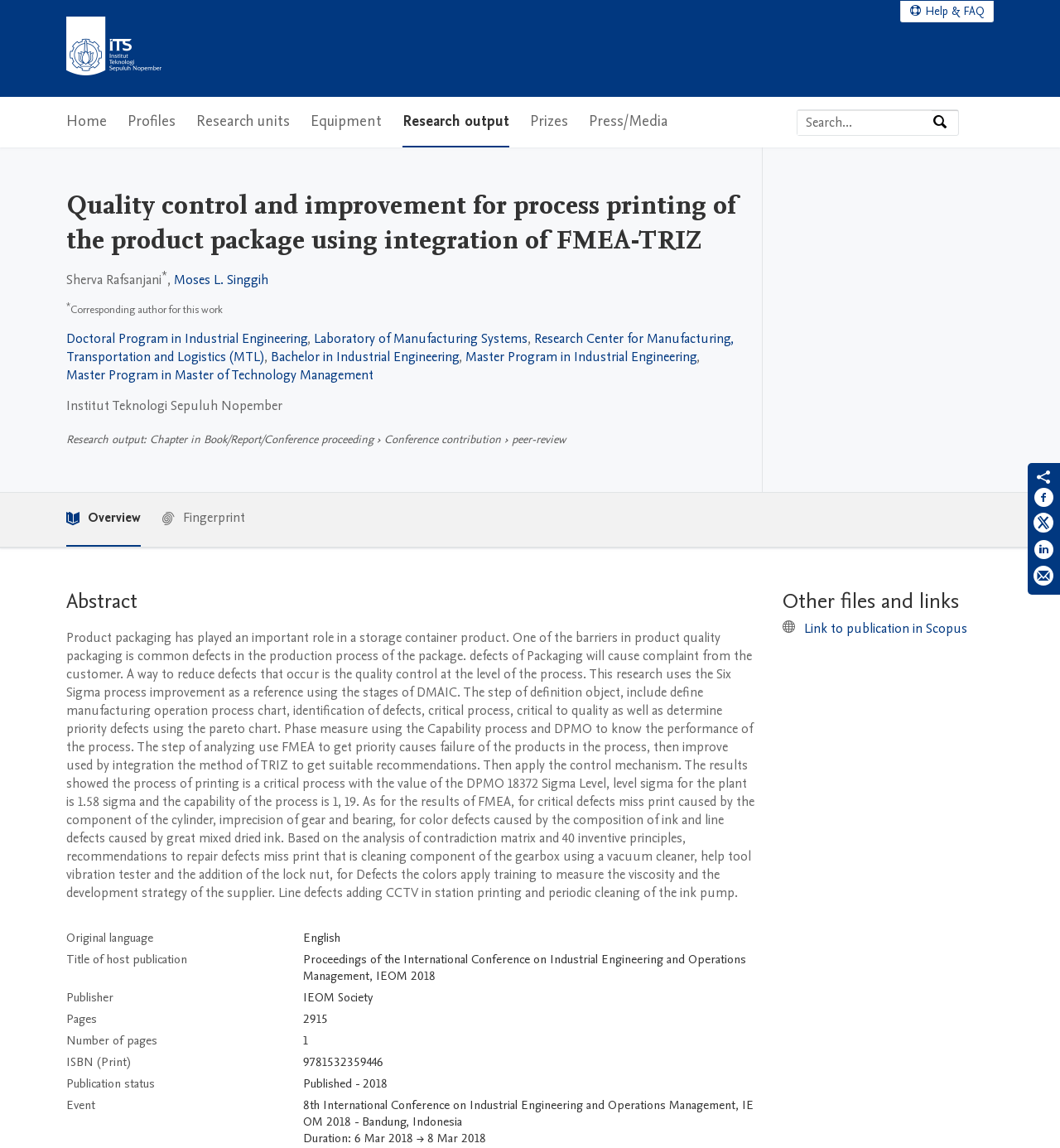Give a short answer to this question using one word or a phrase:
What is the research output type?

Chapter in Book/Report/Conference proceeding